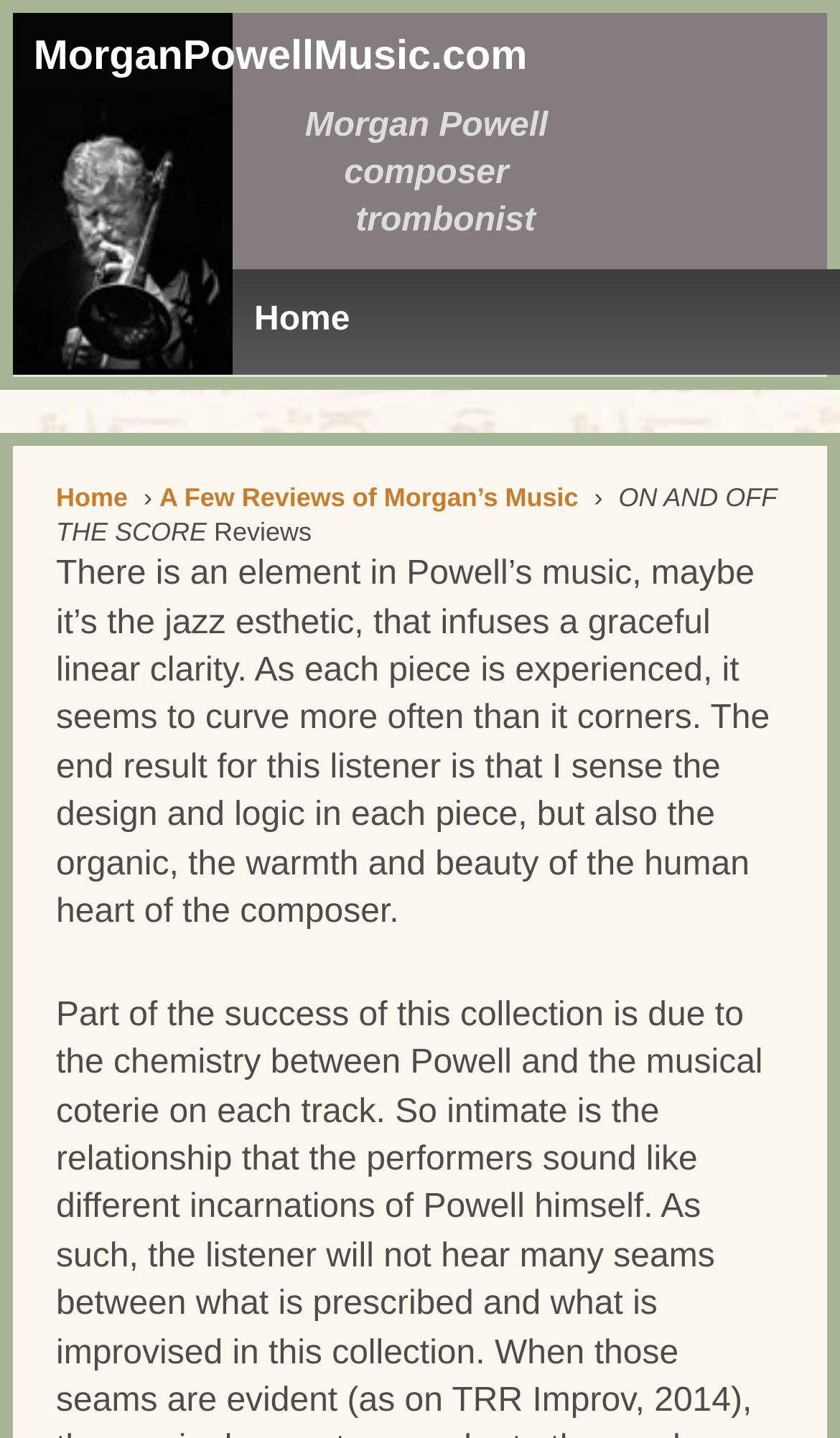What is Morgan Powell's profession?
Look at the screenshot and respond with one word or a short phrase.

composer trombonist